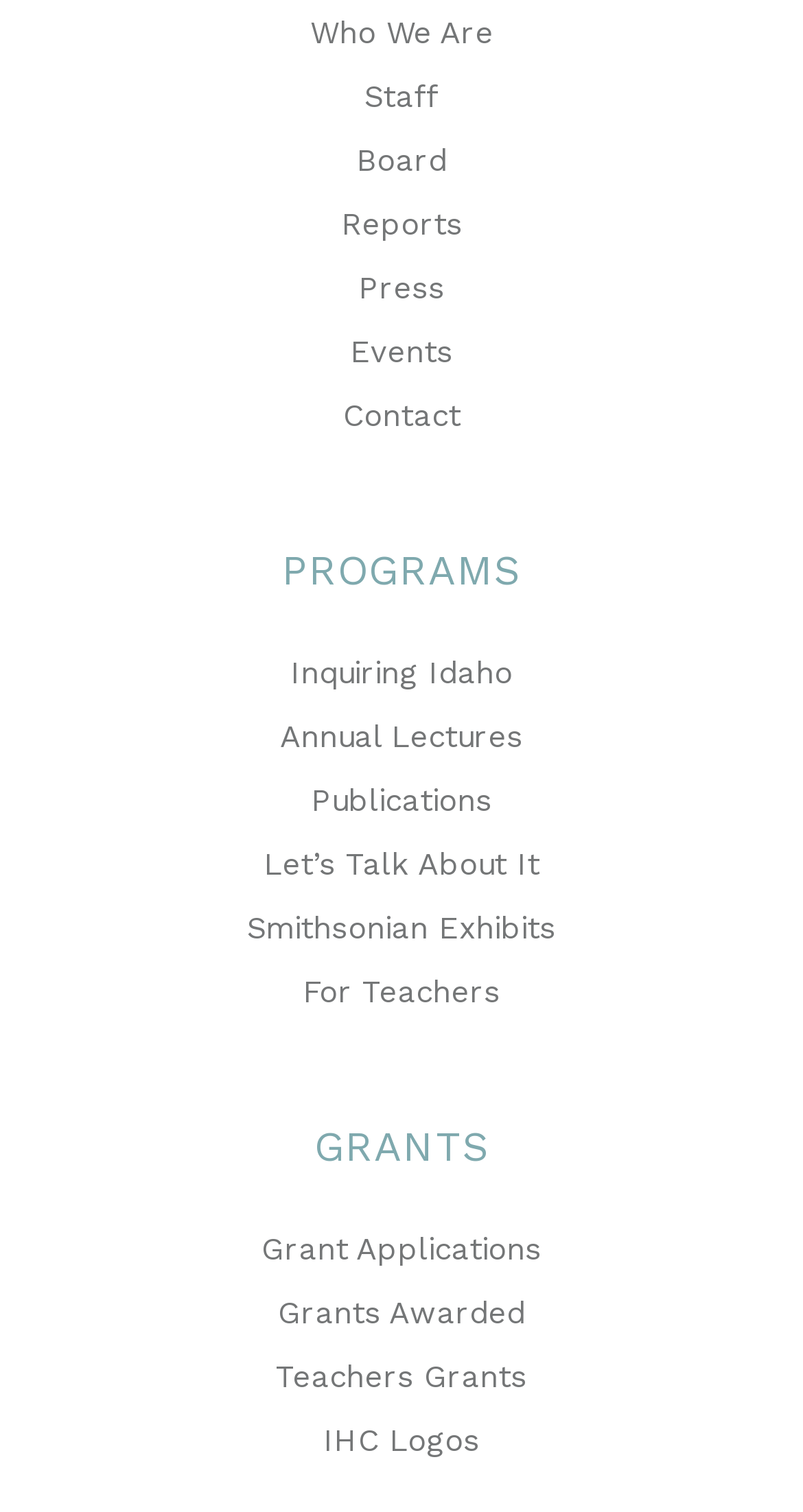What is the last link under 'GRANTS'?
Ensure your answer is thorough and detailed.

I looked at the links under the 'GRANTS' heading and found that the last link is 'IHC Logos'.